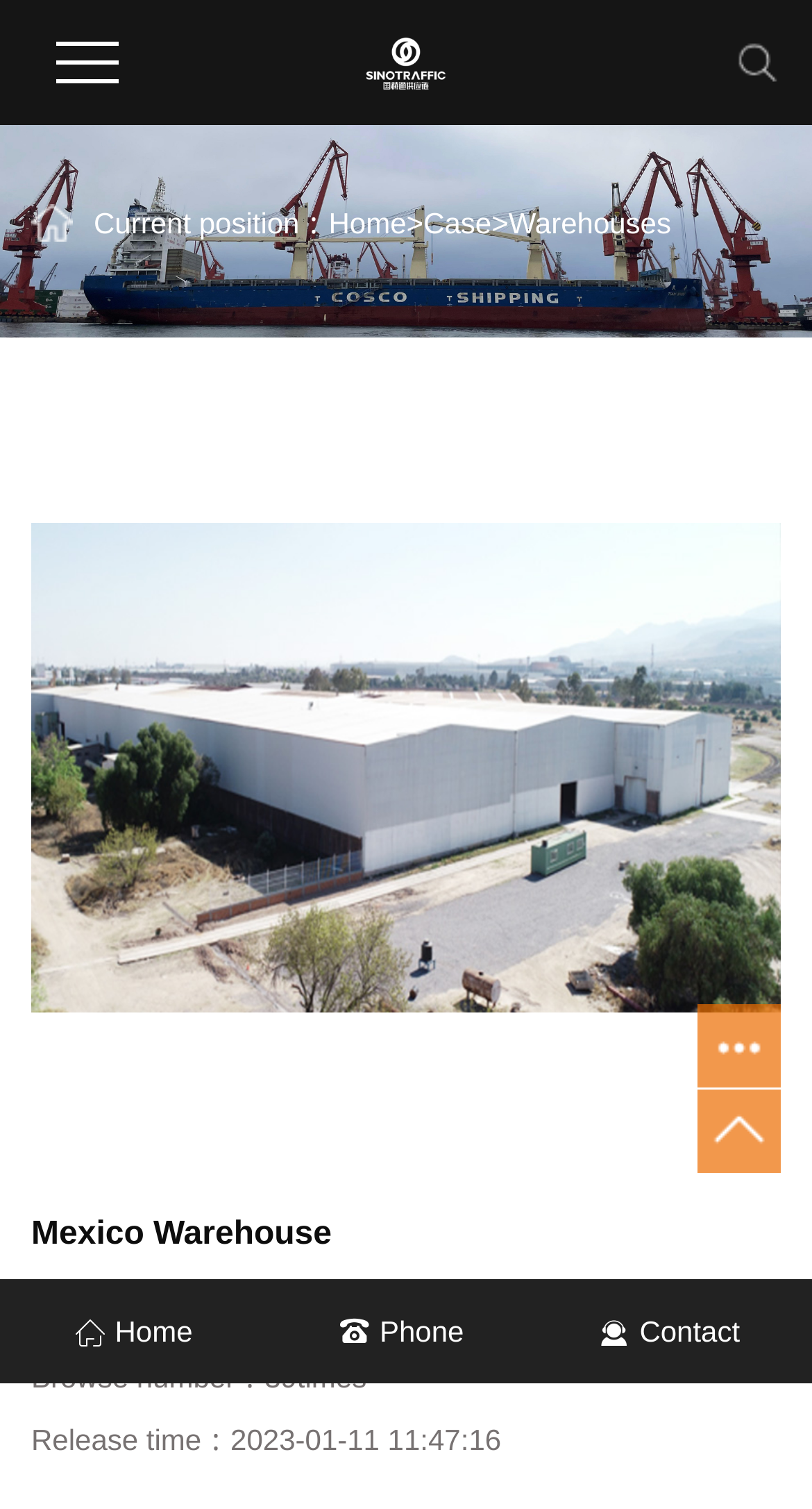Explain the webpage in detail, including its primary components.

The webpage is about Qingdao Guohe Tong Supply Chain Co., Ltd., a one-stop solution provider for vehicle and equipment logistics supply chain. 

At the top of the page, there is a banner image with a width spanning almost half of the page. Below the banner, there is a larger image that occupies the full width of the page, with a caption "案例" (meaning "case" in Chinese).

On the top-left corner, there is a navigation menu with links to "Home", "Case", and "Warehouses". The "Warehouses" link is followed by a sub-link to "Mexico Warehouse".

The main content of the page is about the "Mexico Warehouse", which is a warehouse service provided by the company. There is a large image of the warehouse, accompanied by a heading and several paragraphs of text. The text includes information about the category, browse number, release time, and other details of the warehouse.

At the bottom of the page, there are three icons with links to "Home", "Phone", and "Contact".